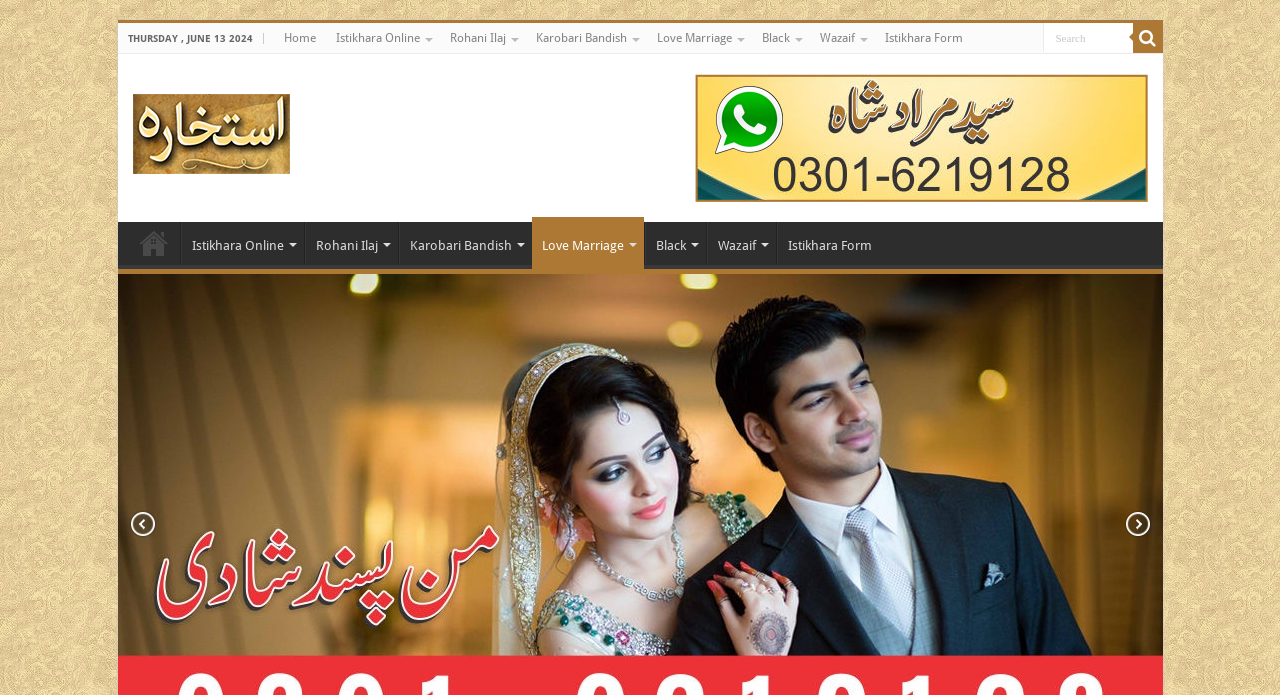Please find the bounding box coordinates for the clickable element needed to perform this instruction: "search for something".

[0.814, 0.033, 0.885, 0.075]